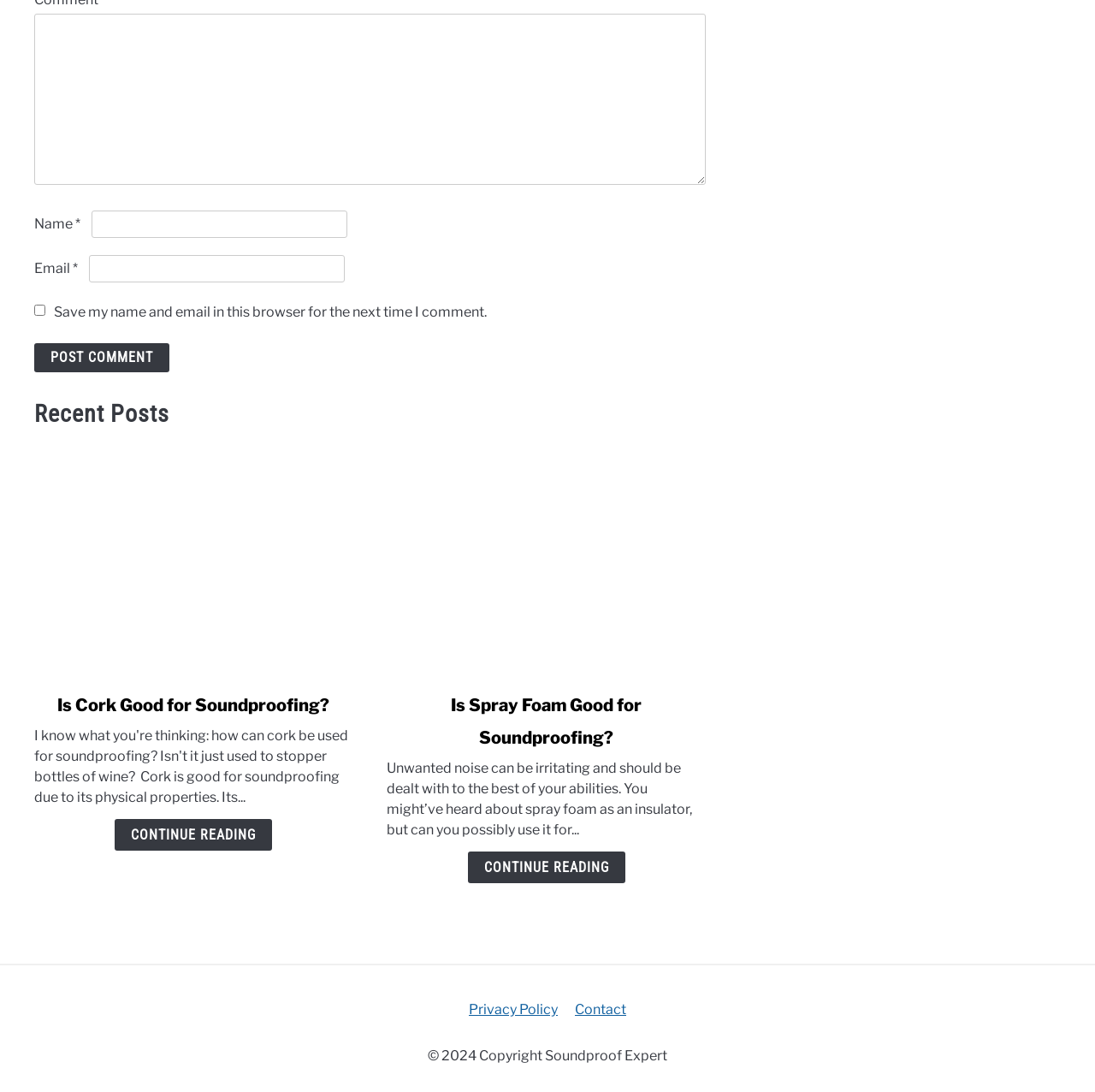What is the copyright year of the webpage?
Analyze the image and provide a thorough answer to the question.

The webpage has a footer section with a copyright notice that reads '© 2024 Copyright Soundproof Expert', which indicates that the copyright year is 2024.